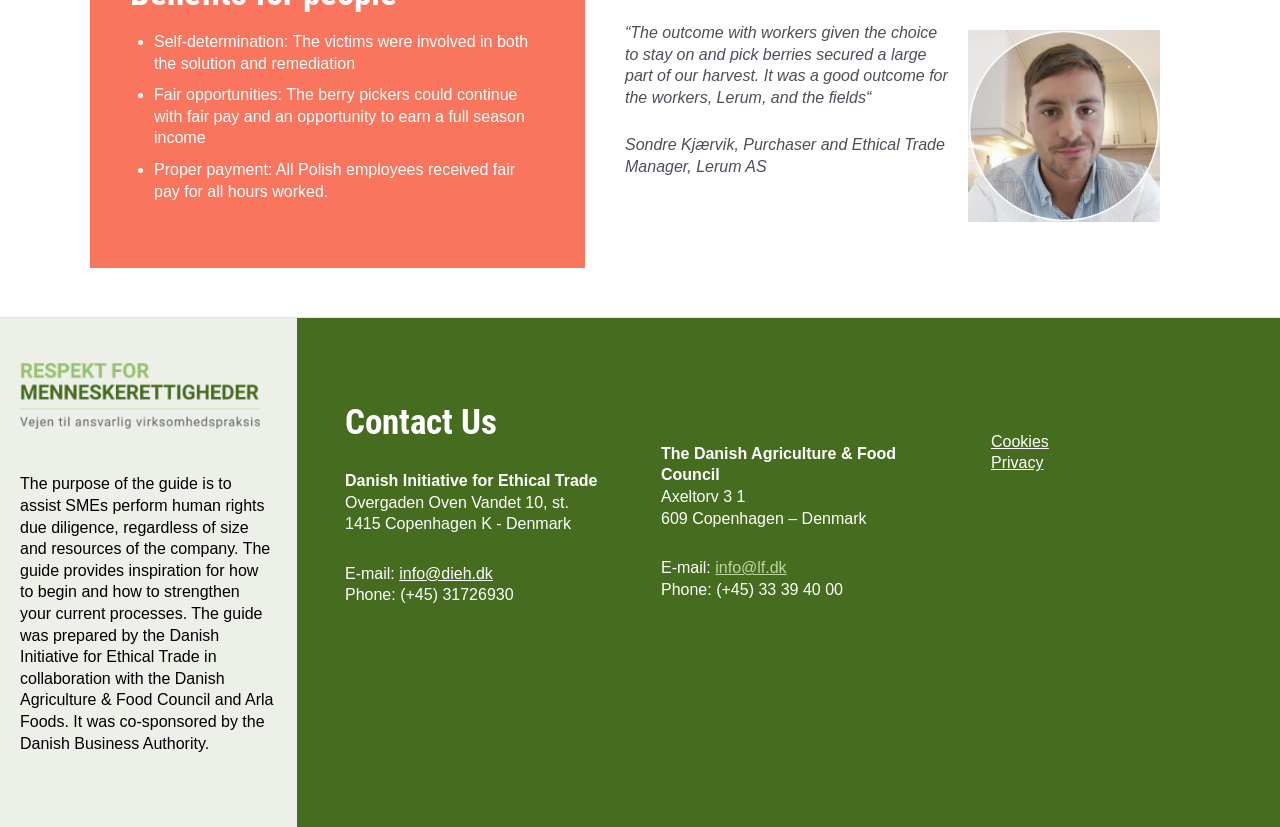How many footer widgets are there on the webpage?
Look at the screenshot and give a one-word or phrase answer.

4